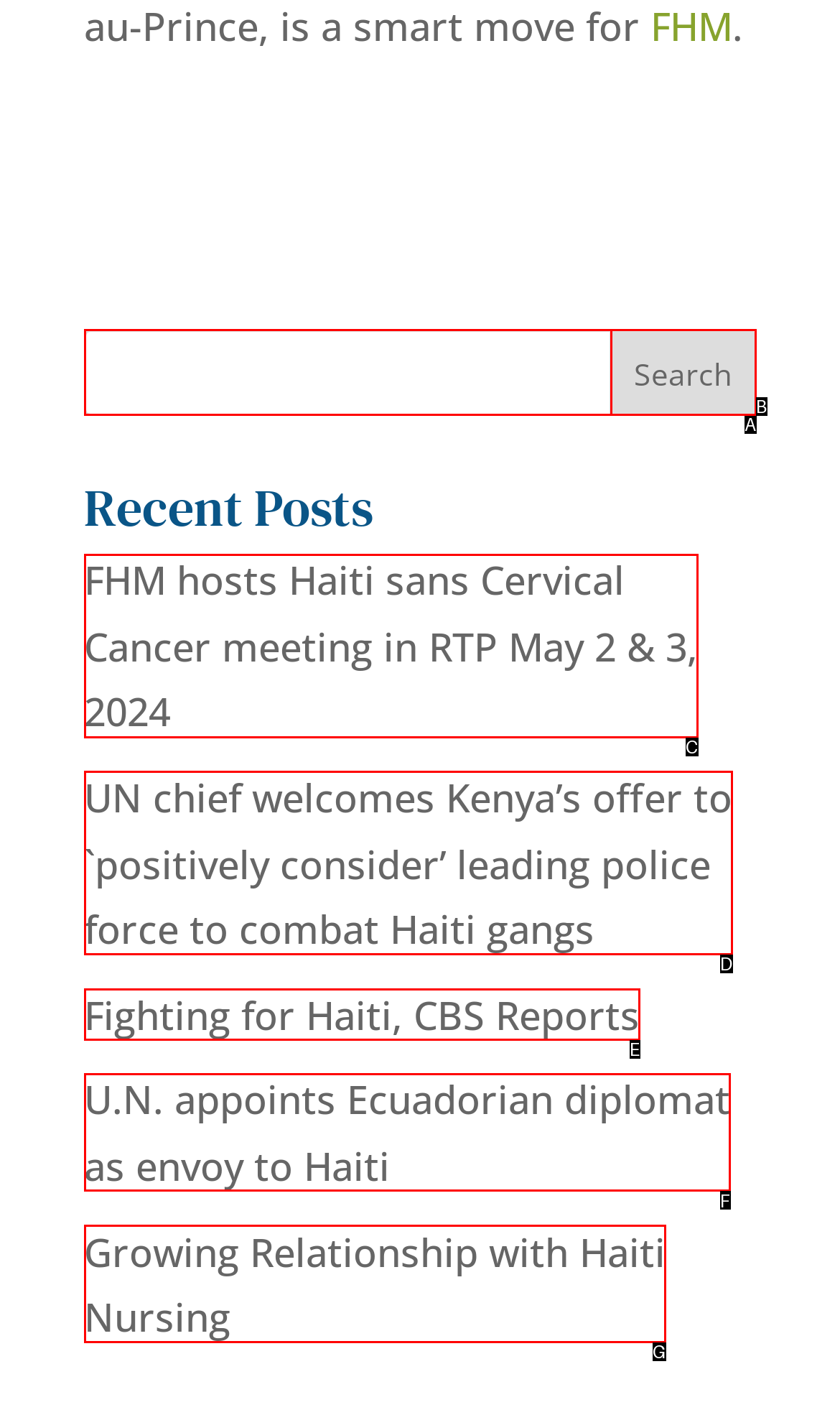Tell me which one HTML element best matches the description: Growing Relationship with Haiti Nursing Answer with the option's letter from the given choices directly.

G